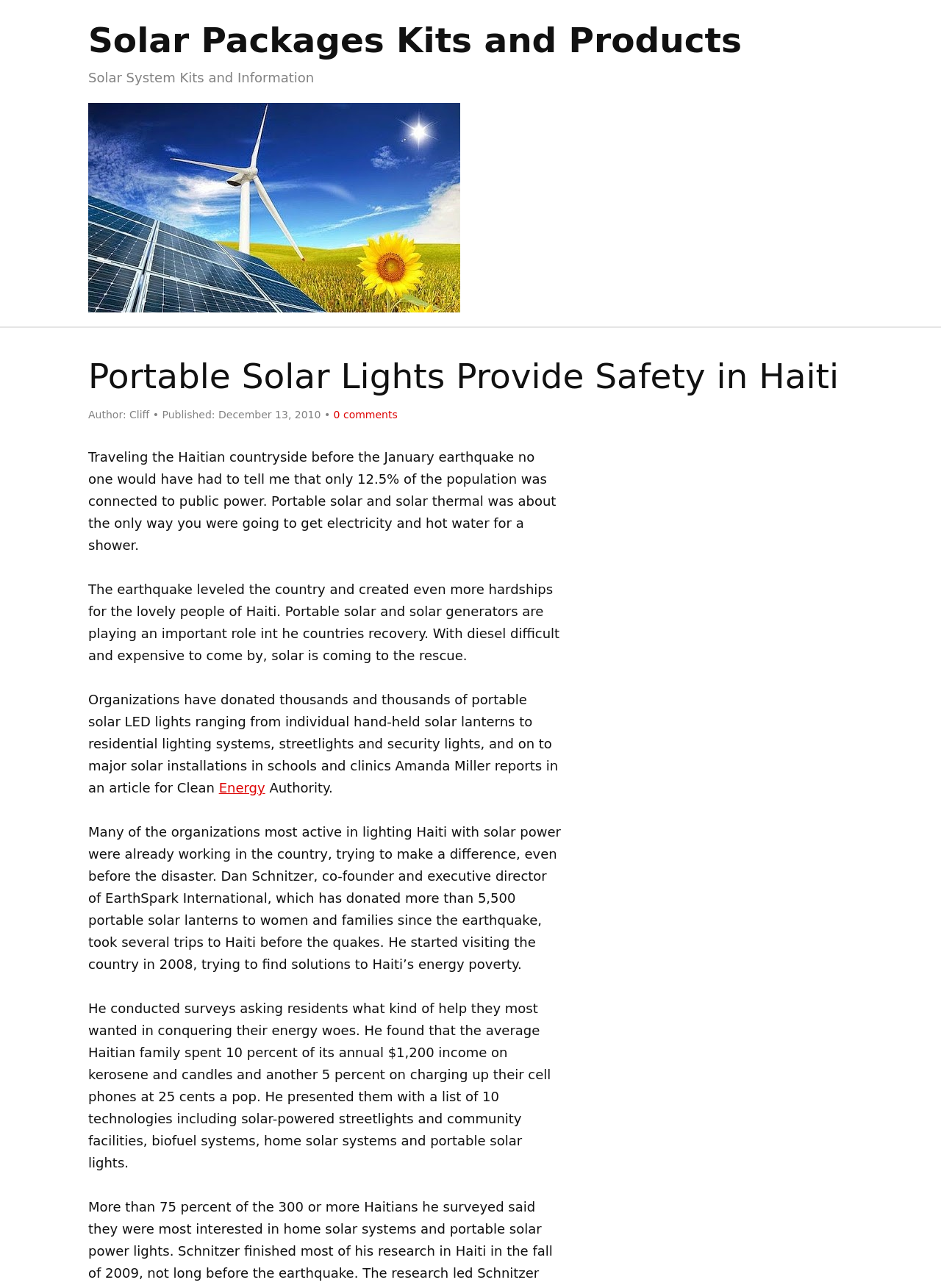Elaborate on the information and visuals displayed on the webpage.

The webpage is about the use of portable solar lights in Haiti, particularly after the January earthquake. At the top, there is a link to "Solar Packages Kits and Products" and a static text "Solar System Kits and Information" next to it. Below these elements, there is a header image related to solar packages kits and products.

The main title of the webpage, "Portable Solar Lights Provide Safety in Haiti", is prominently displayed in the middle of the top section. Below the title, there is information about the author, Cliff, and the publication date, December 13, 2010. A link to comments is also present, indicating that there are no comments.

The main content of the webpage is divided into four paragraphs. The first paragraph describes the author's experience traveling in Haiti before the earthquake and the limited access to public power. The second paragraph explains how the earthquake worsened the situation and how portable solar and solar generators are helping in the country's recovery.

The third paragraph discusses how organizations have donated thousands of portable solar LED lights to Haiti, ranging from individual lanterns to major installations in schools and clinics. The fourth paragraph focuses on the efforts of organizations like EarthSpark International, which has donated over 5,500 portable solar lanterns to women and families since the earthquake. The text also mentions the founder's surveys and findings on Haiti's energy poverty.

Throughout the webpage, there are no other images besides the header image. The layout is clean, with a clear hierarchy of information and a focus on the text content.